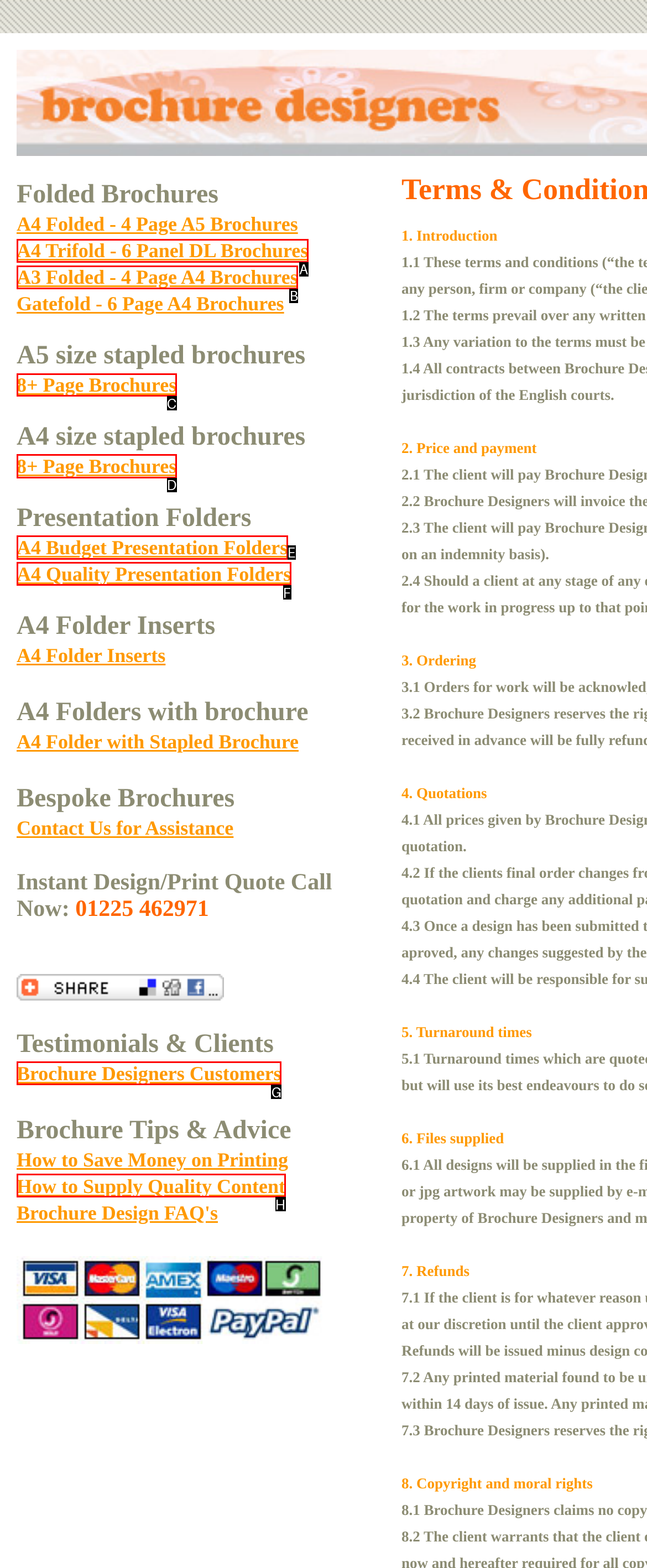From the available options, which lettered element should I click to complete this task: View Brochure Designers Customers?

G